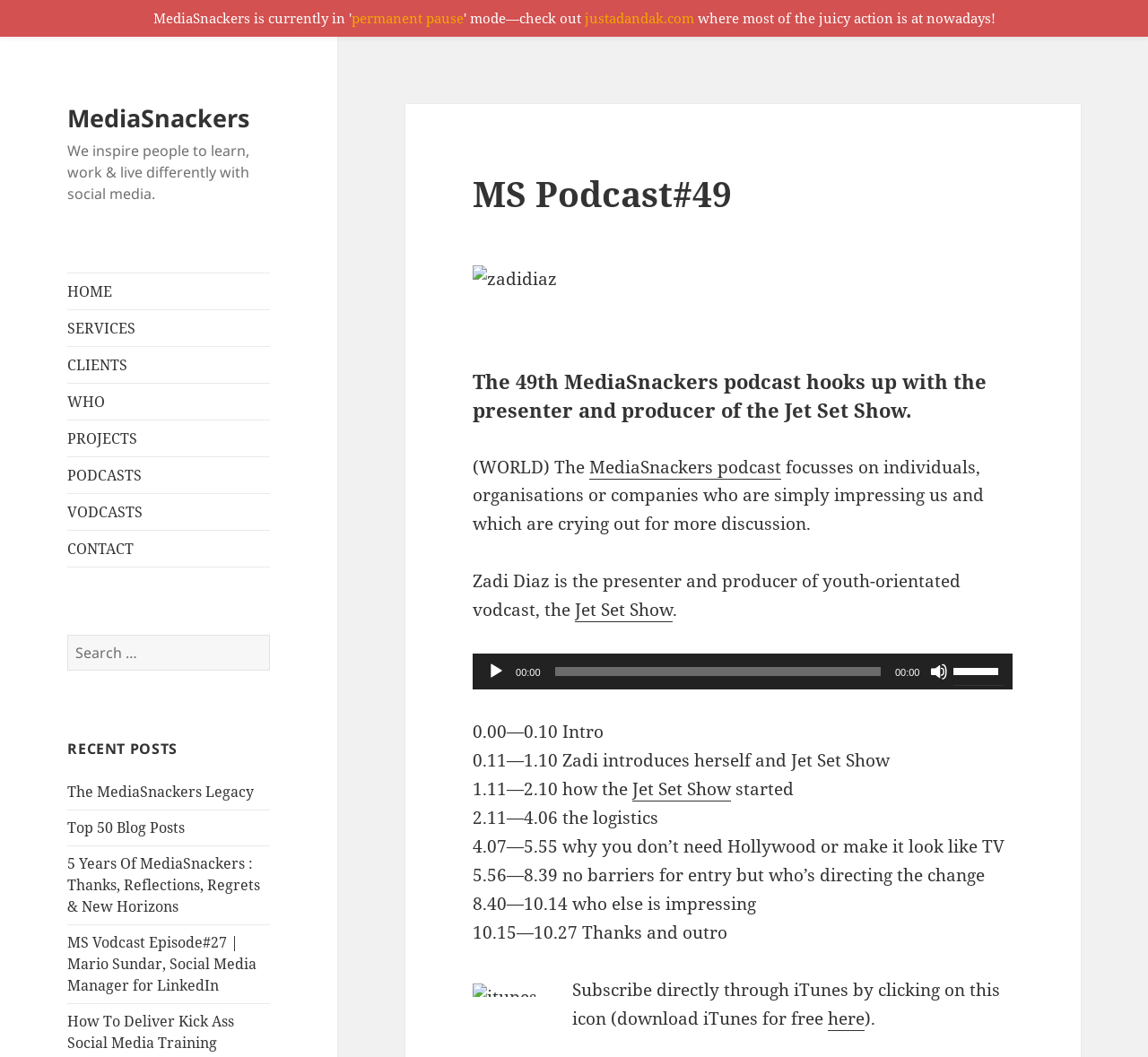Answer the following query concisely with a single word or phrase:
What is the purpose of the 'Audio Player' application?

To play audio content